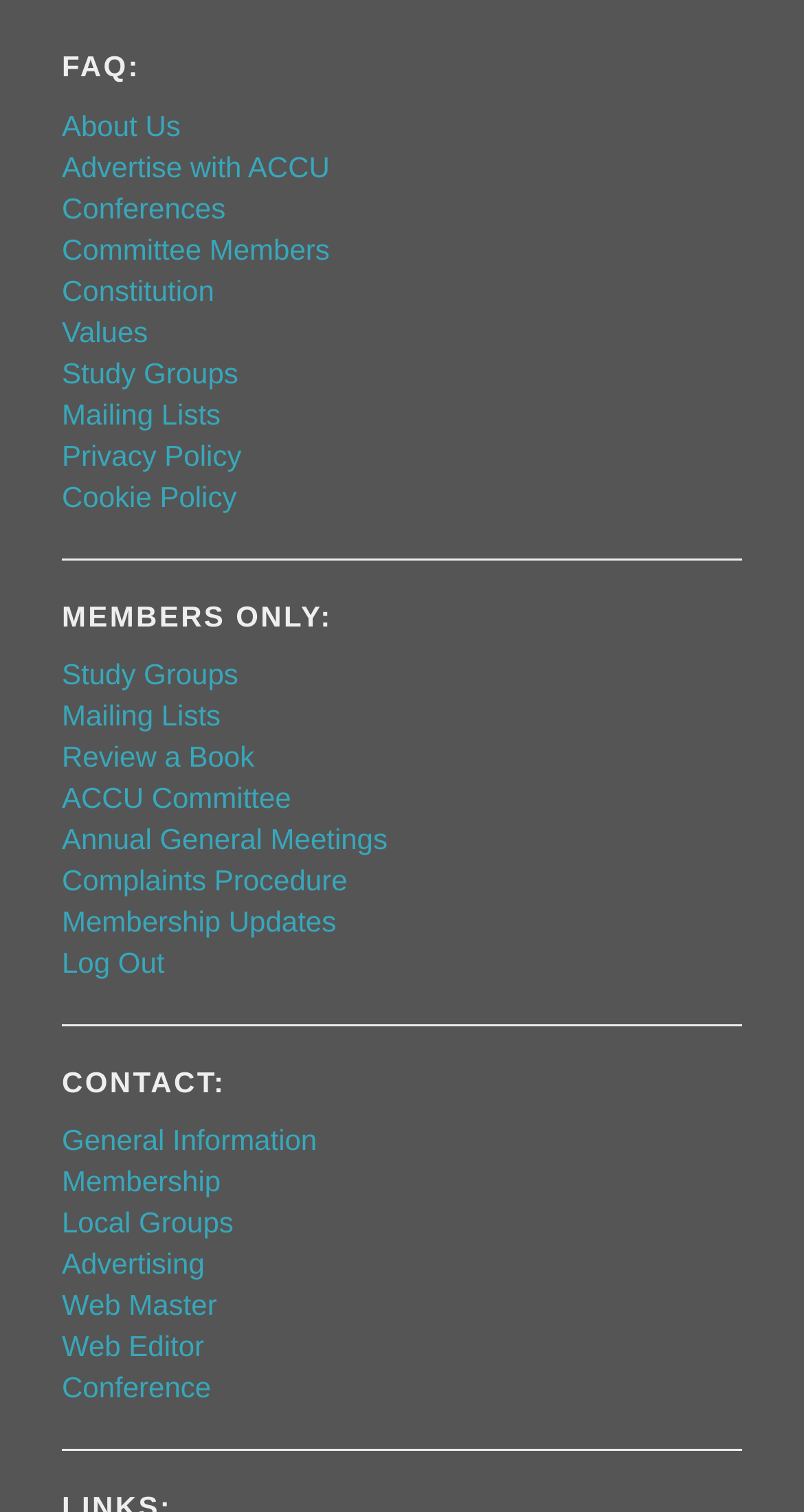Identify the bounding box coordinates for the element you need to click to achieve the following task: "Read the Constitution". The coordinates must be four float values ranging from 0 to 1, formatted as [left, top, right, bottom].

[0.077, 0.181, 0.267, 0.203]